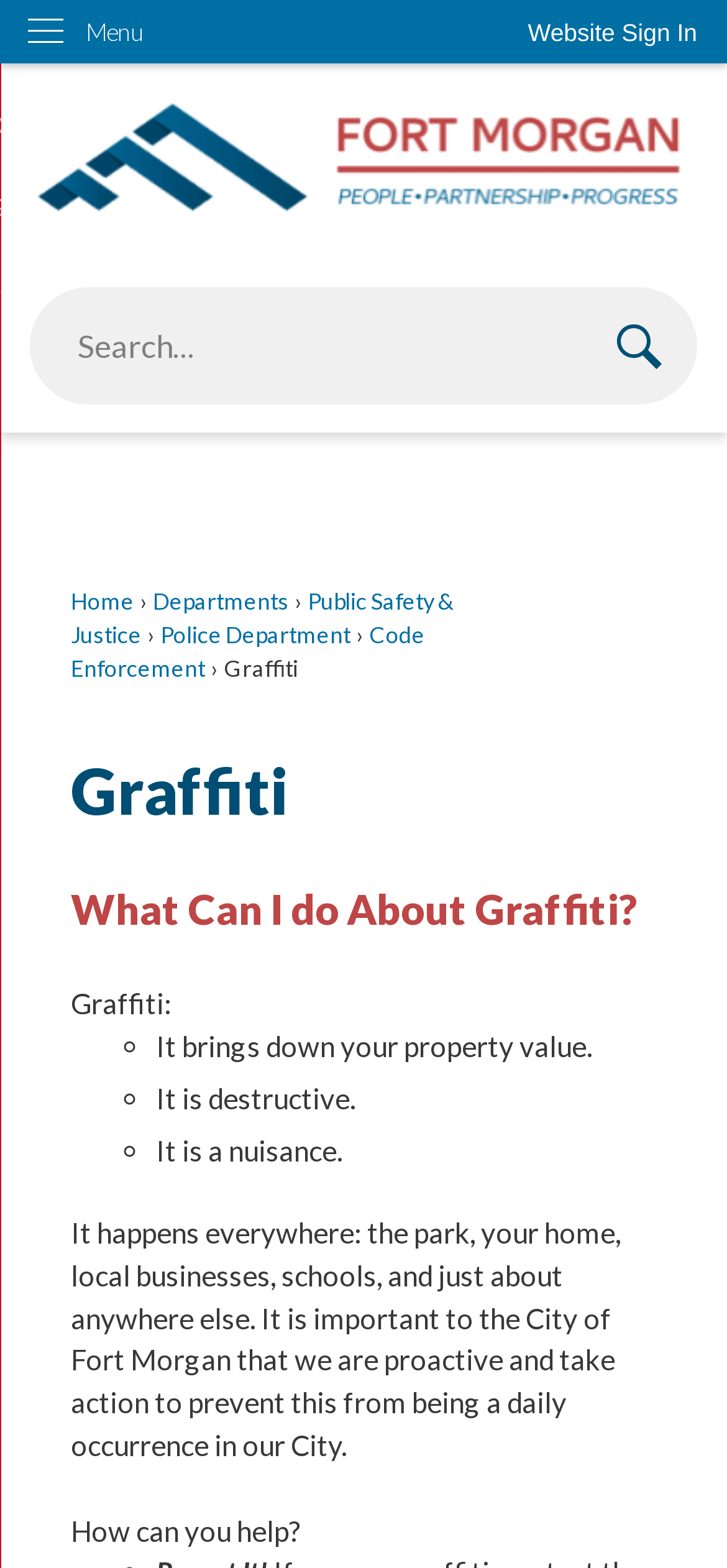Identify the bounding box coordinates of the region that should be clicked to execute the following instruction: "Learn about code enforcement".

[0.097, 0.396, 0.585, 0.435]